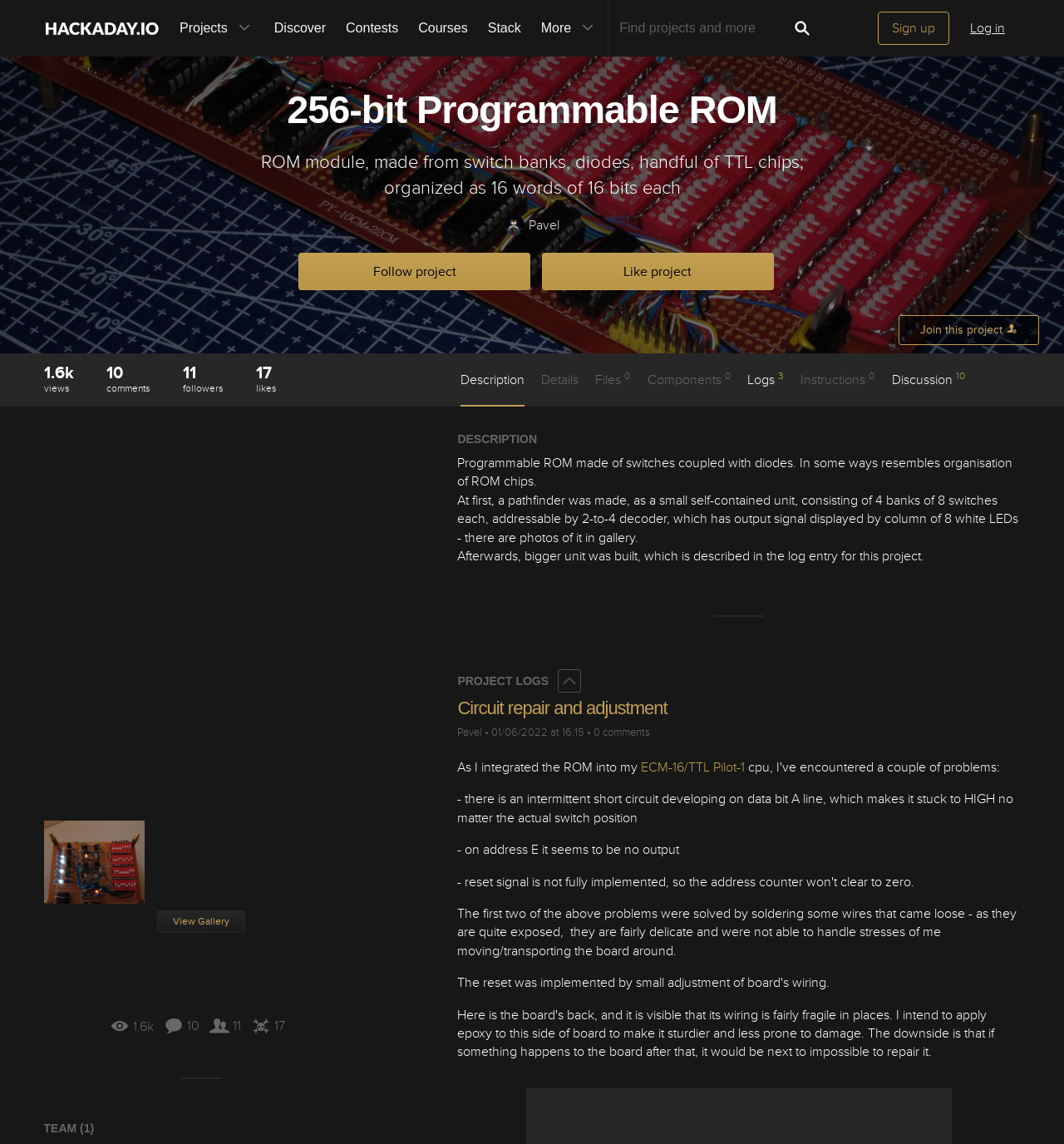Find the headline of the webpage and generate its text content.

256-bit Programmable ROM